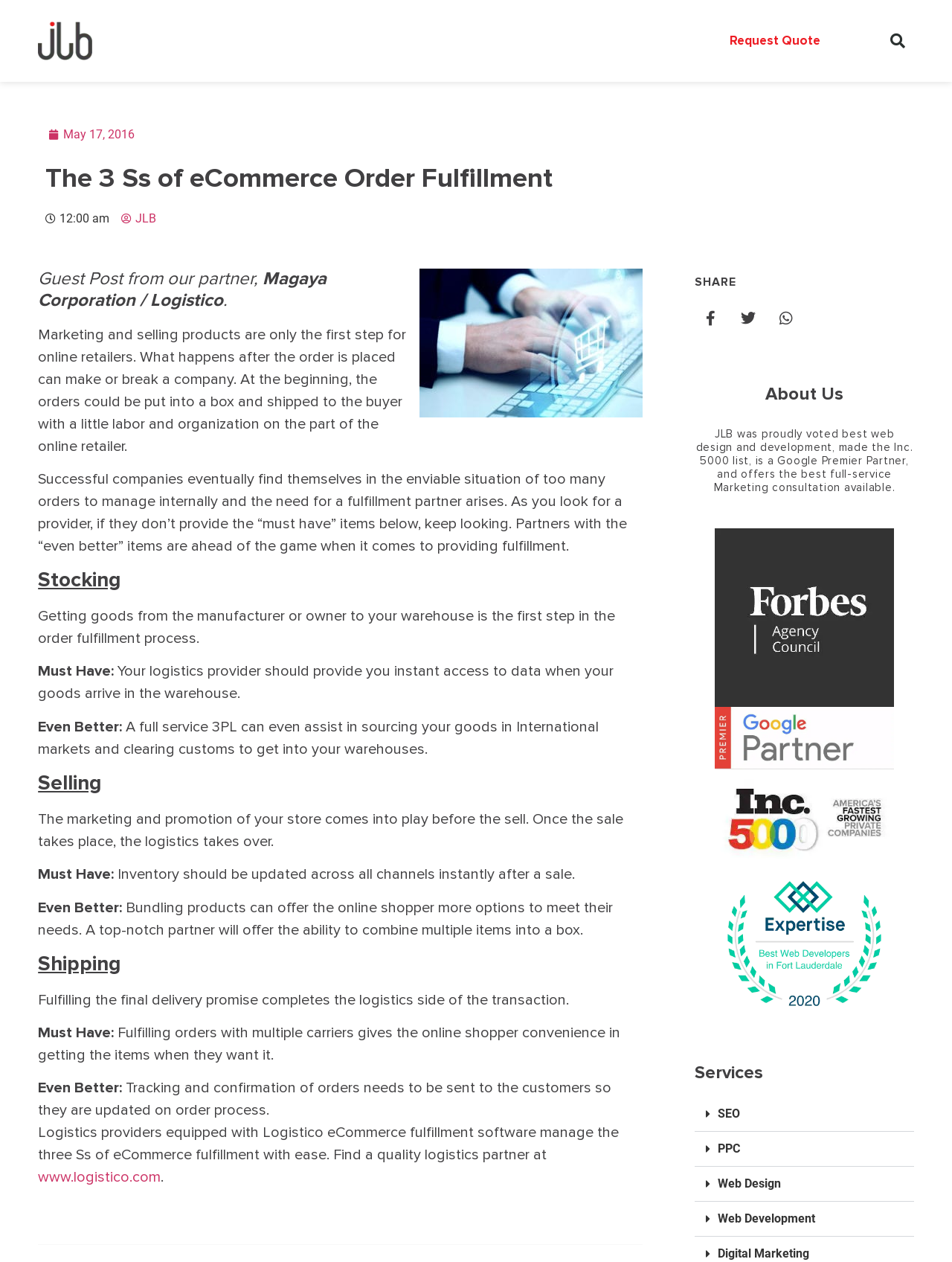Highlight the bounding box coordinates of the element that should be clicked to carry out the following instruction: "Click the 'Request Quote' link". The coordinates must be given as four float numbers ranging from 0 to 1, i.e., [left, top, right, bottom].

[0.097, 0.025, 0.862, 0.04]